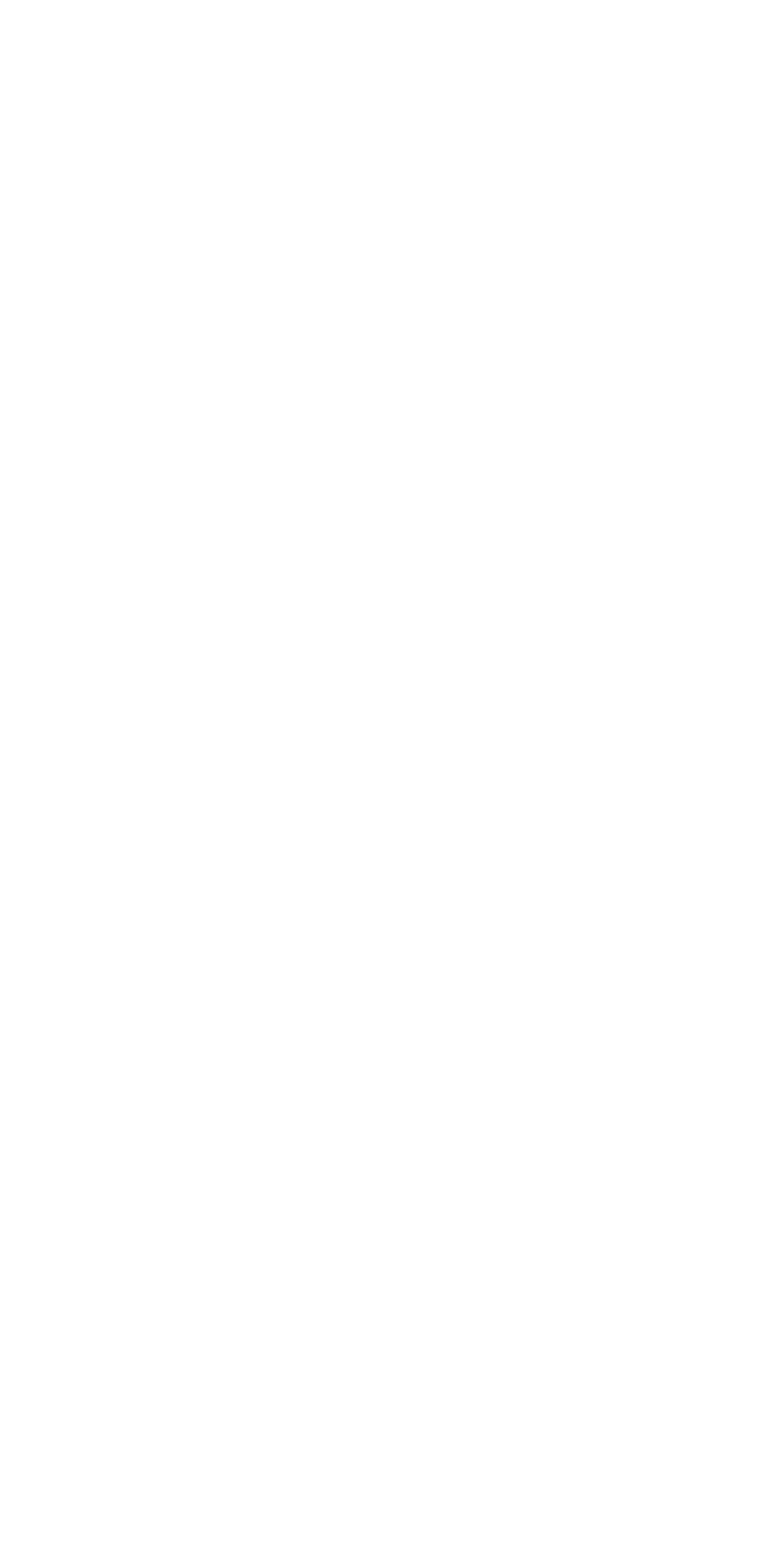Show the bounding box coordinates for the element that needs to be clicked to execute the following instruction: "Read columns". Provide the coordinates in the form of four float numbers between 0 and 1, i.e., [left, top, right, bottom].

[0.154, 0.415, 0.341, 0.443]